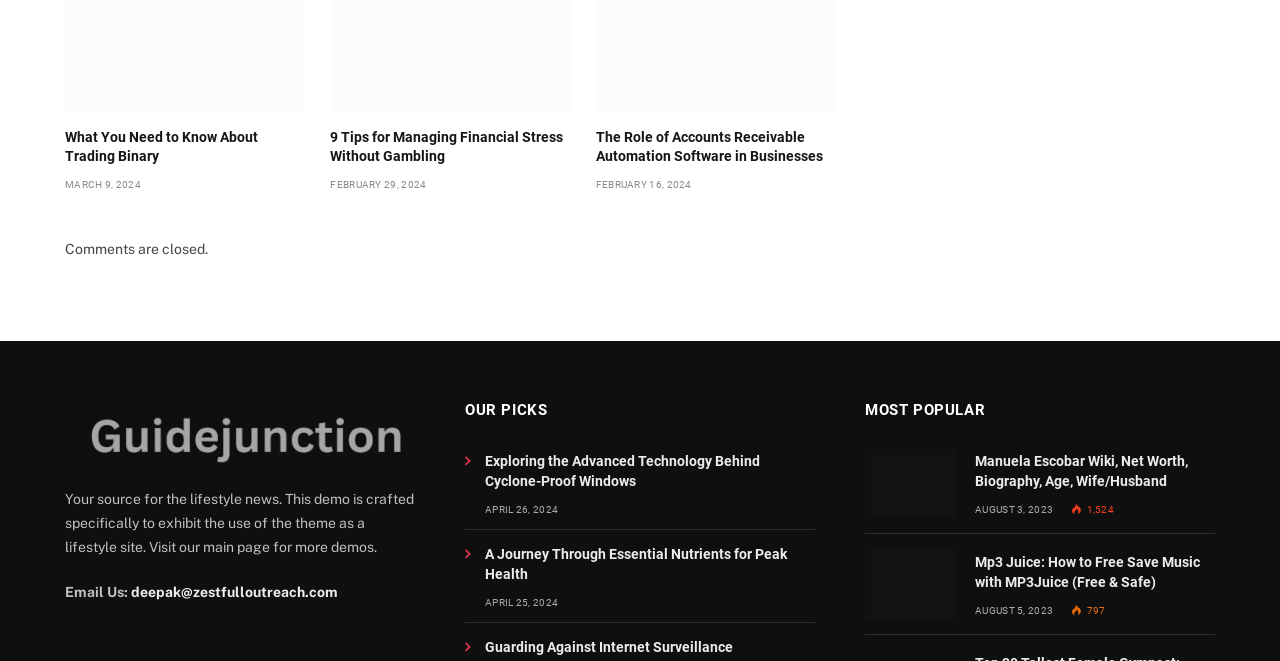Locate the bounding box coordinates of the area where you should click to accomplish the instruction: "Follow on Facebook".

None